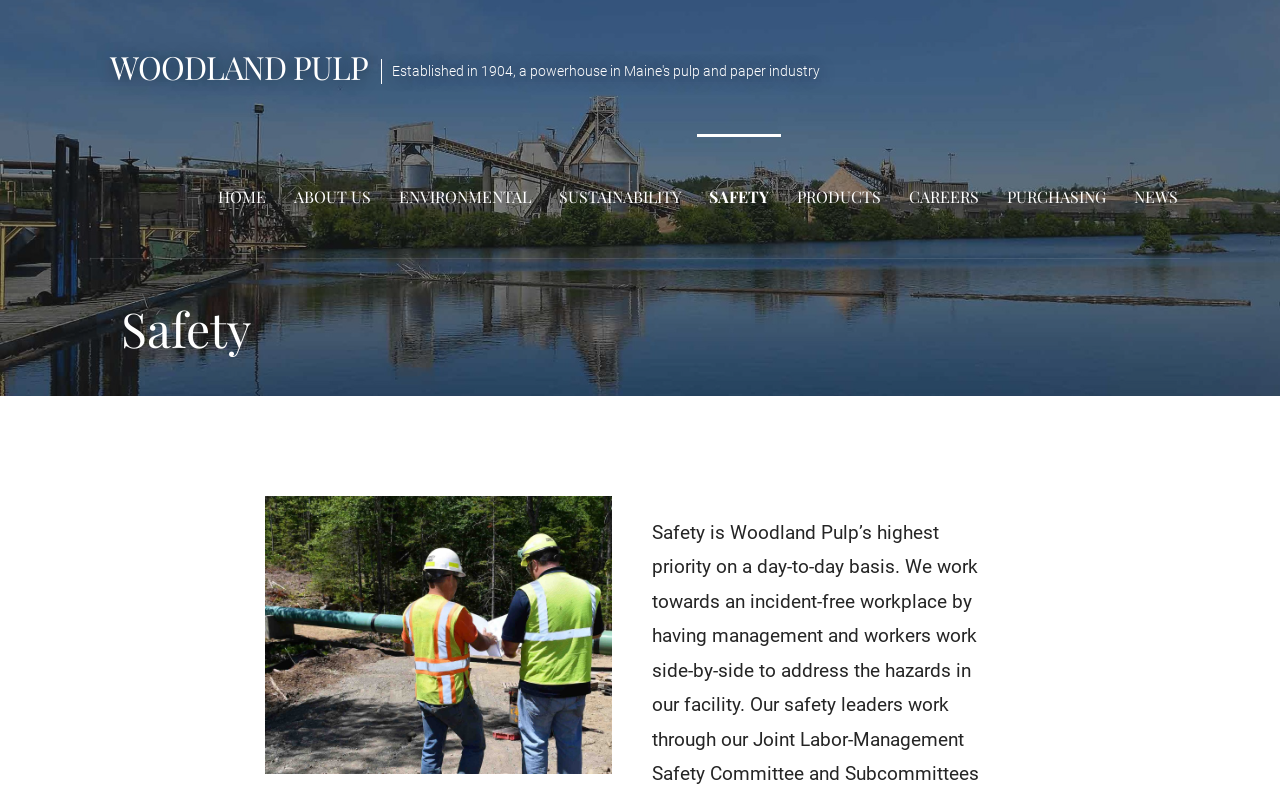What is the position of the 'SUSTAINABILITY' menu item?
Examine the screenshot and reply with a single word or phrase.

Fourth